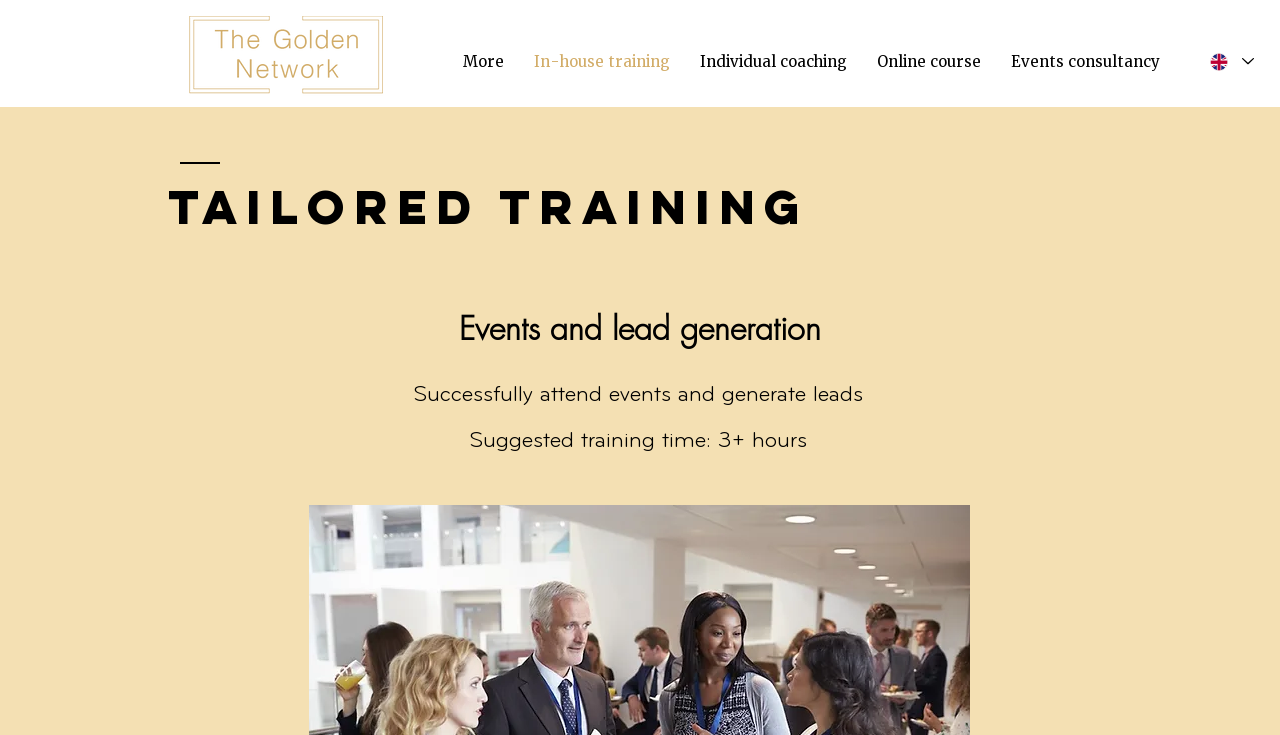What is the suggested training time?
Use the information from the screenshot to give a comprehensive response to the question.

The suggested training time is mentioned in the text 'Suggested training time: 3+ hours', which is located below the heading 'Events and lead generation'.